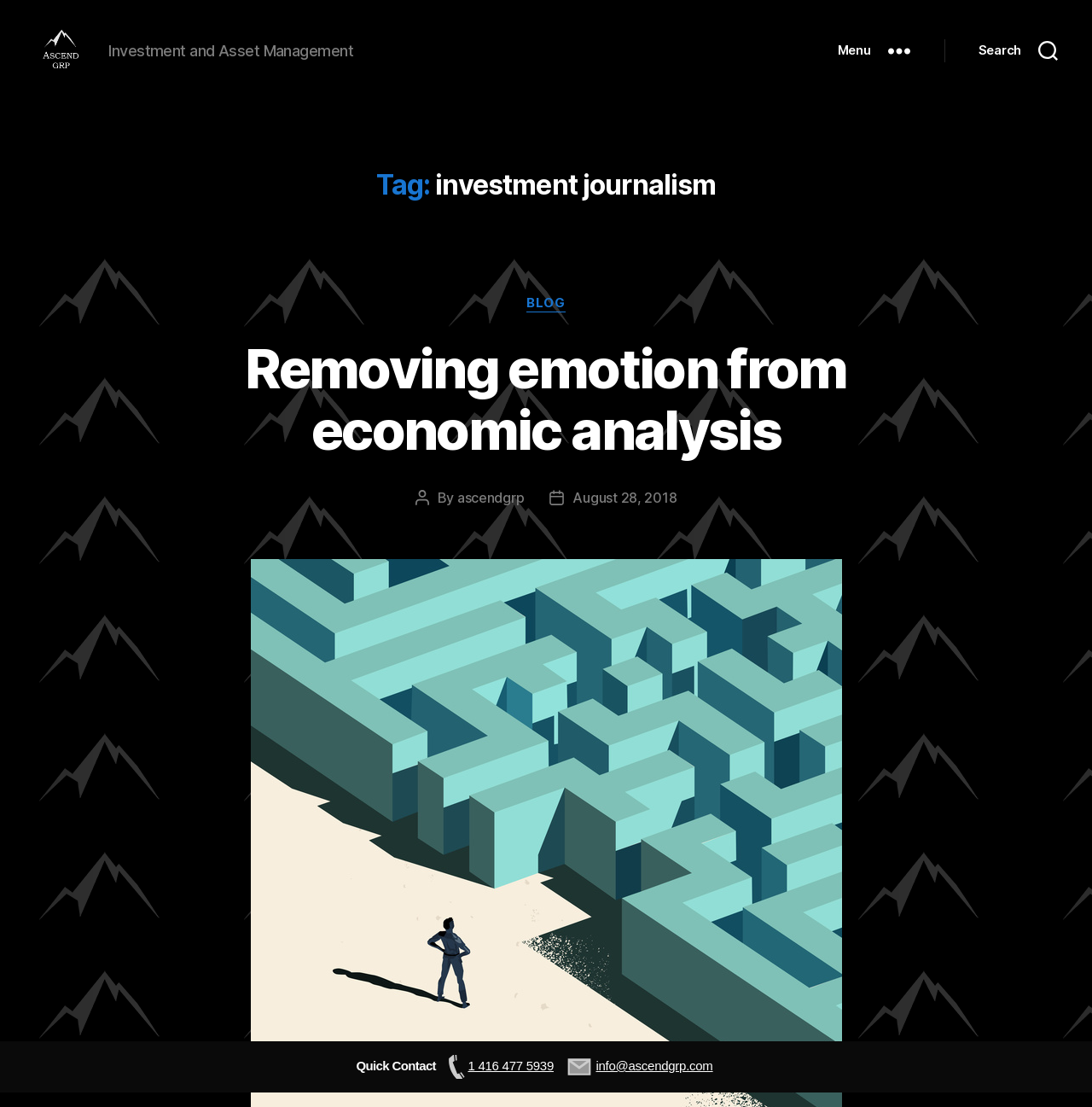Locate the UI element described as follows: "1 416 477 5939". Return the bounding box coordinates as four float numbers between 0 and 1 in the order [left, top, right, bottom].

[0.405, 0.956, 0.507, 0.969]